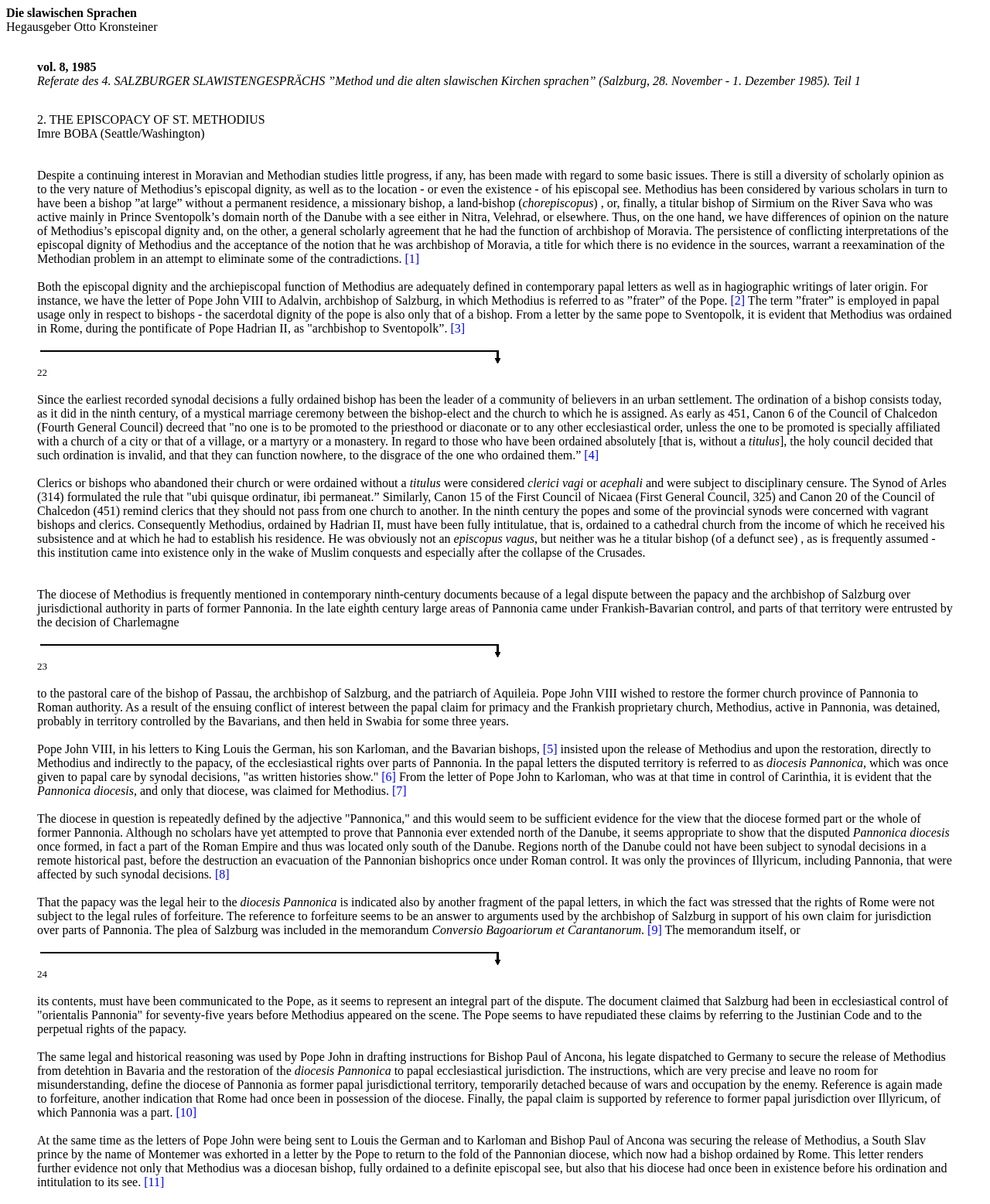What is the author of the book?
Answer briefly with a single word or phrase based on the image.

Imre BOBA